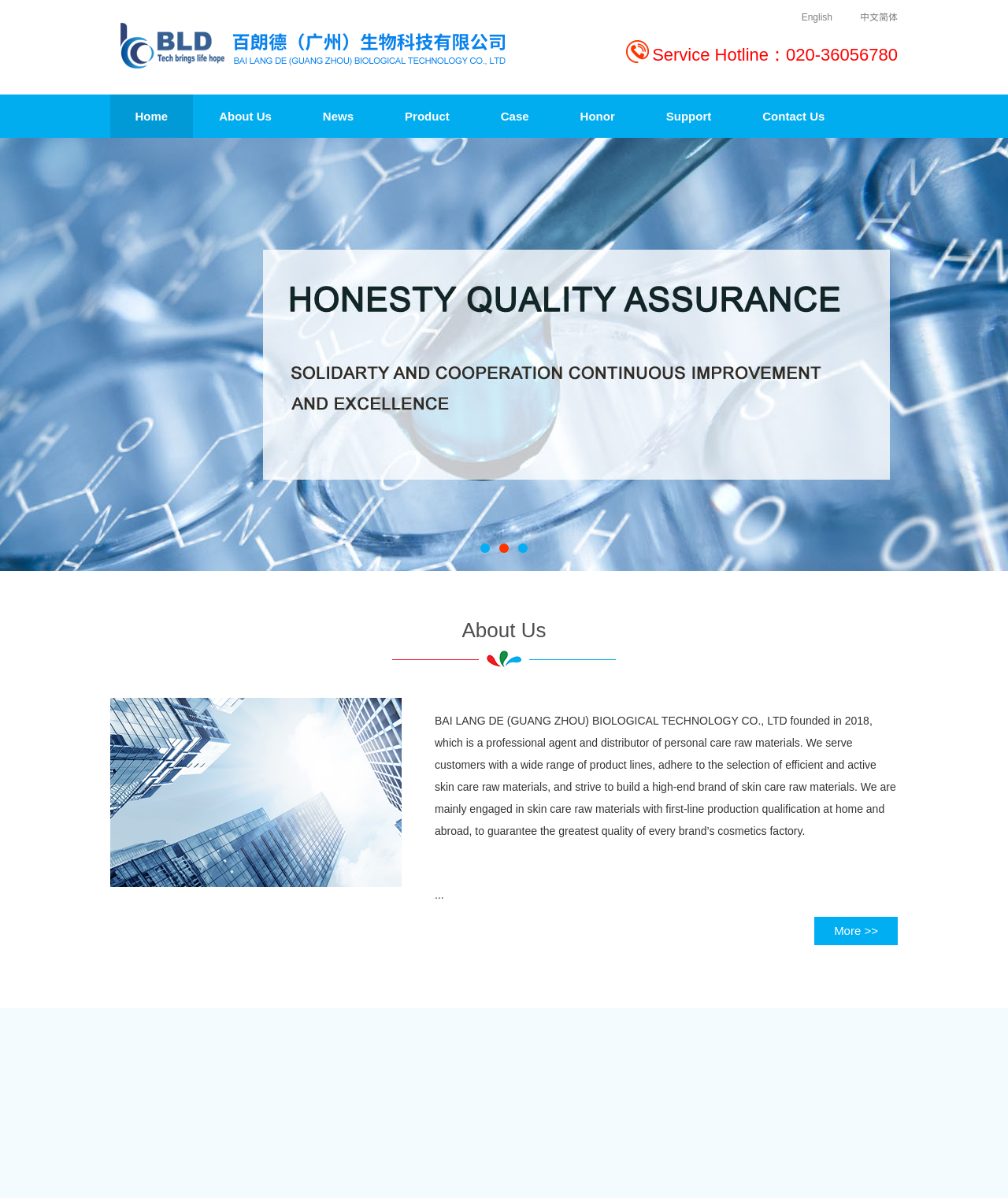Find and indicate the bounding box coordinates of the region you should select to follow the given instruction: "Search for something".

None